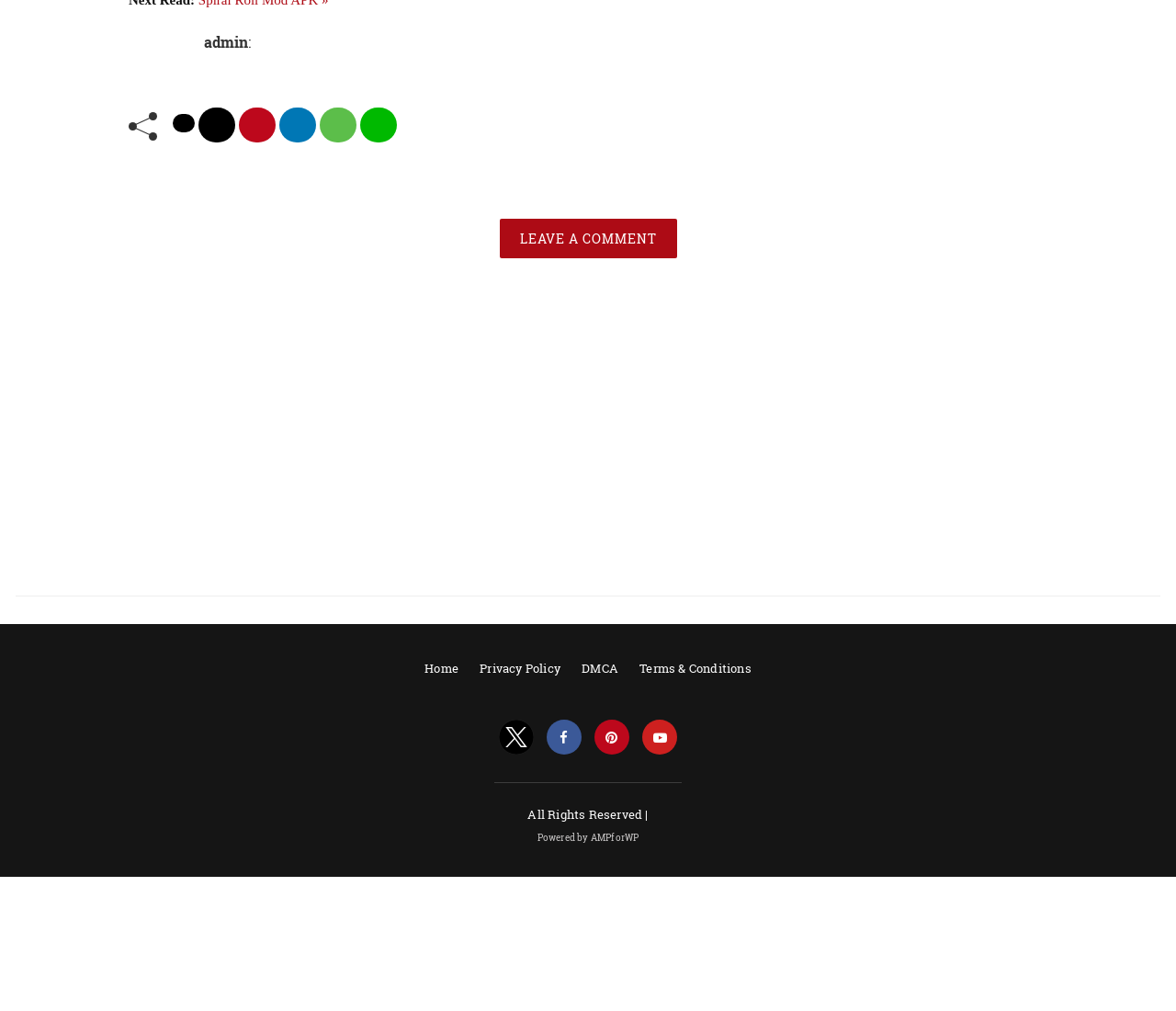Use one word or a short phrase to answer the question provided: 
What is the purpose of the links at the top?

Share content